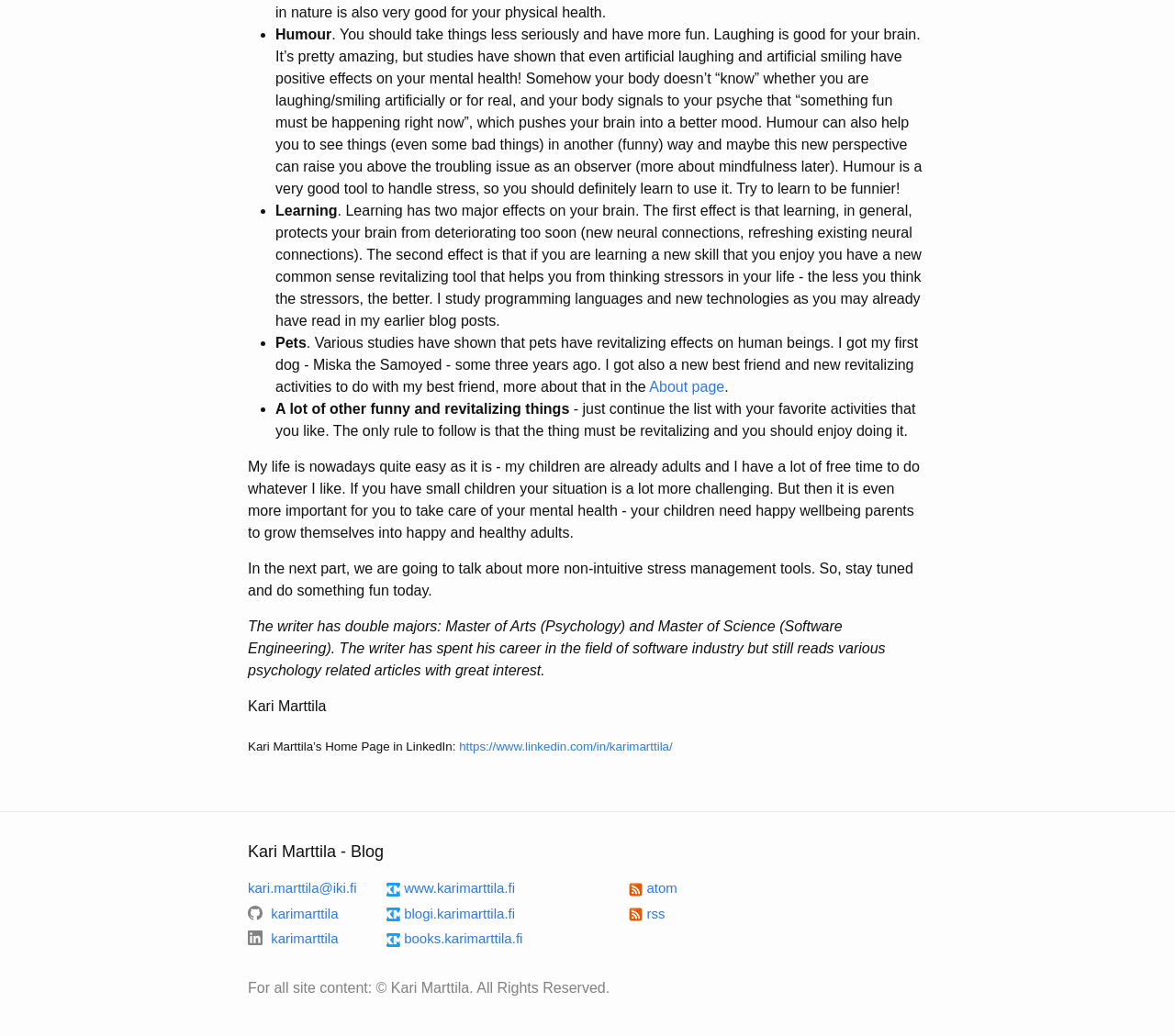How many links are there to the author's LinkedIn profile?
Please provide a single word or phrase answer based on the image.

1